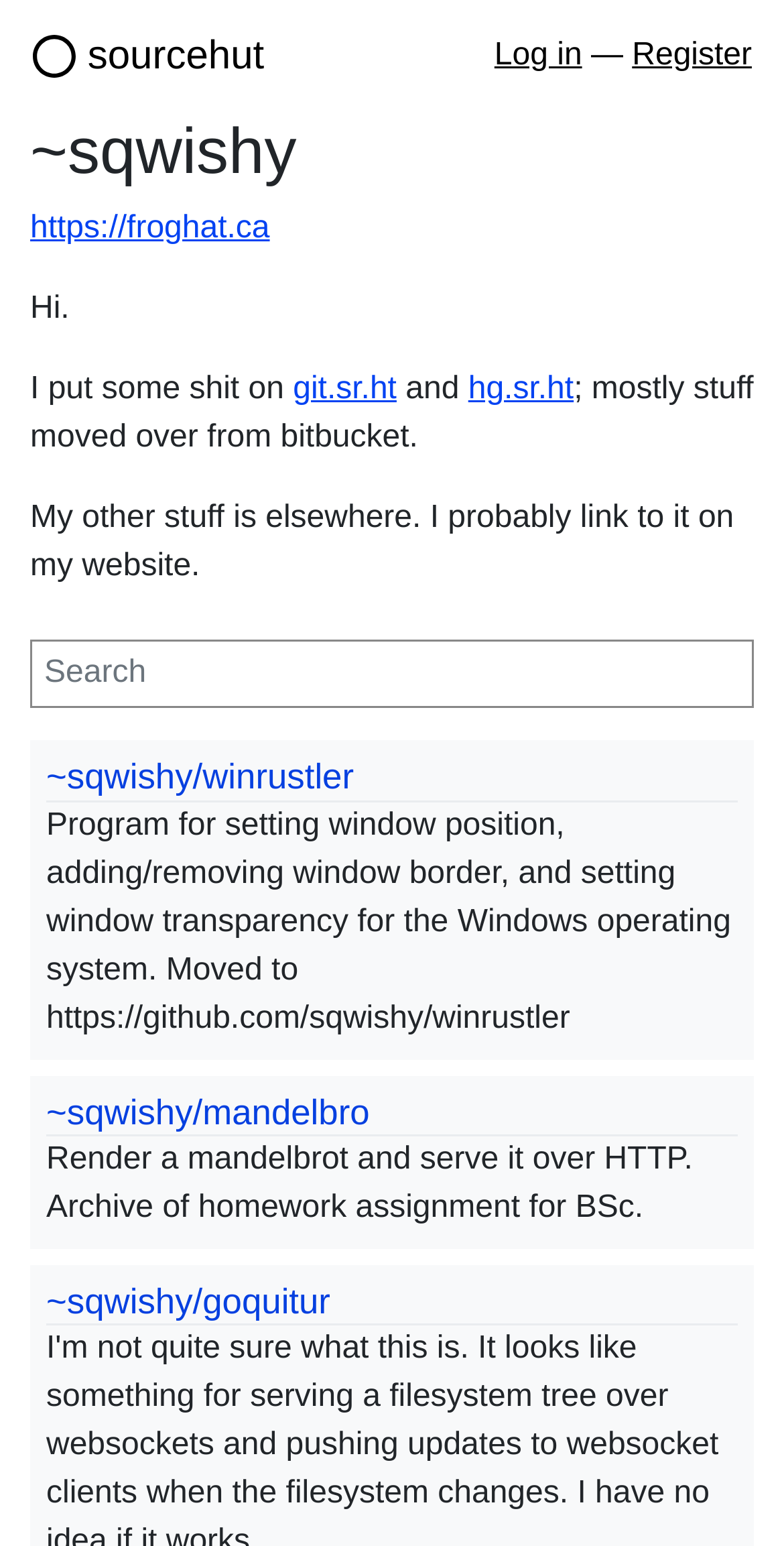Highlight the bounding box coordinates of the element that should be clicked to carry out the following instruction: "go to sourcehut". The coordinates must be given as four float numbers ranging from 0 to 1, i.e., [left, top, right, bottom].

[0.112, 0.022, 0.337, 0.051]